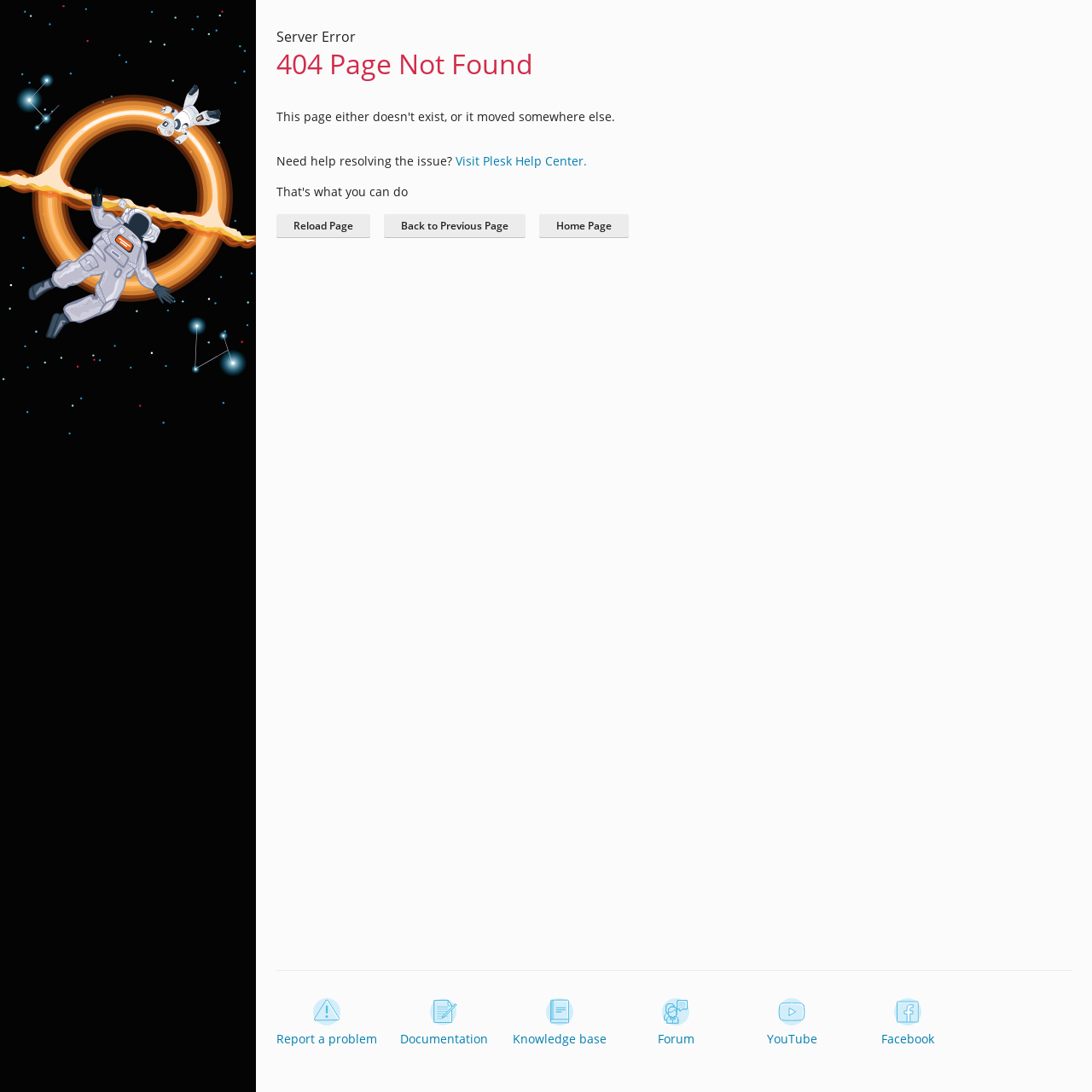What is the alternative to going back to the previous page?
Please answer the question with a single word or phrase, referencing the image.

Home Page